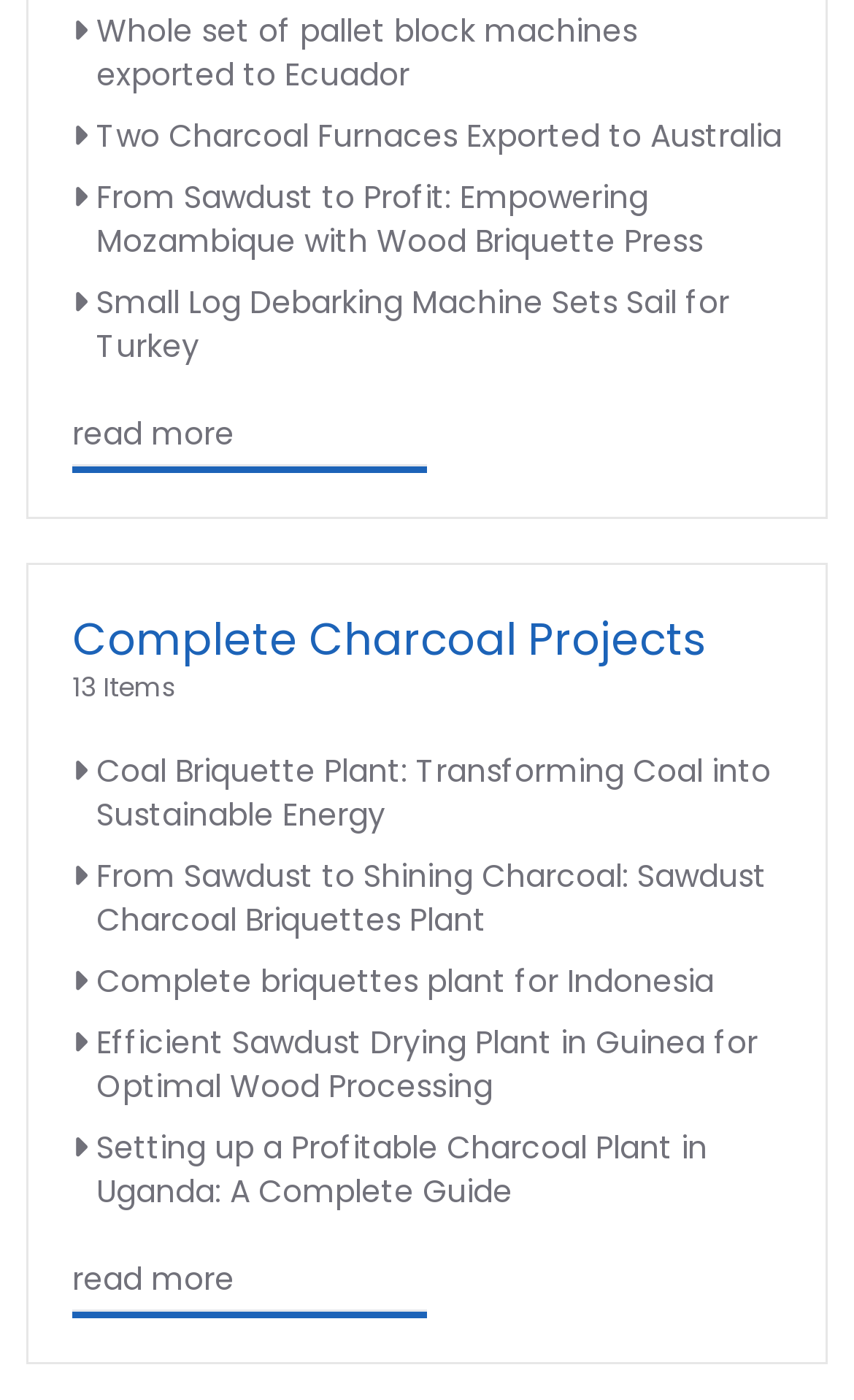Please locate the bounding box coordinates of the element's region that needs to be clicked to follow the instruction: "Read more about charcoal projects". The bounding box coordinates should be provided as four float numbers between 0 and 1, i.e., [left, top, right, bottom].

[0.085, 0.293, 0.915, 0.325]